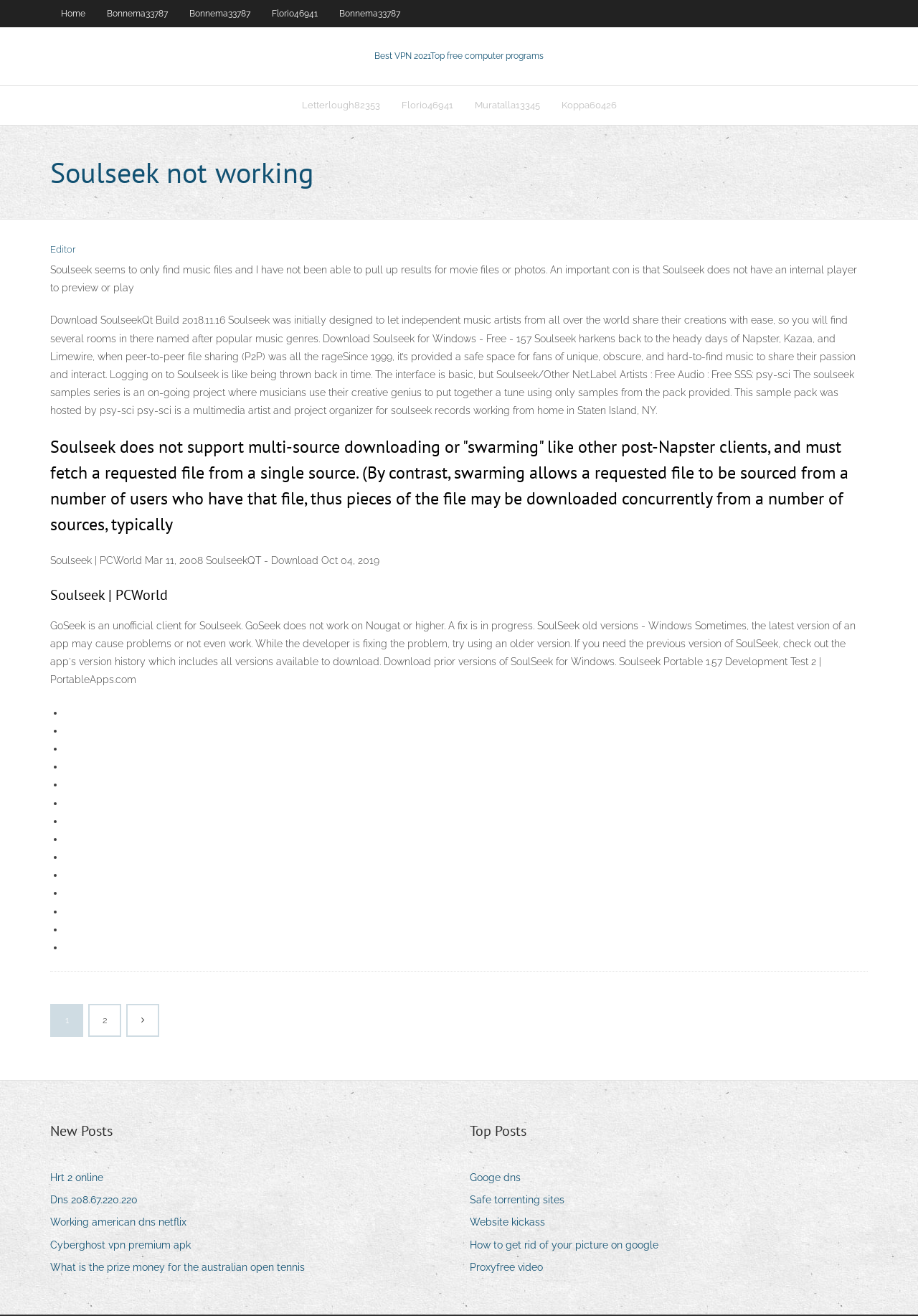What is the purpose of the soulseek samples series?
Answer with a single word or phrase by referring to the visual content.

Creative project